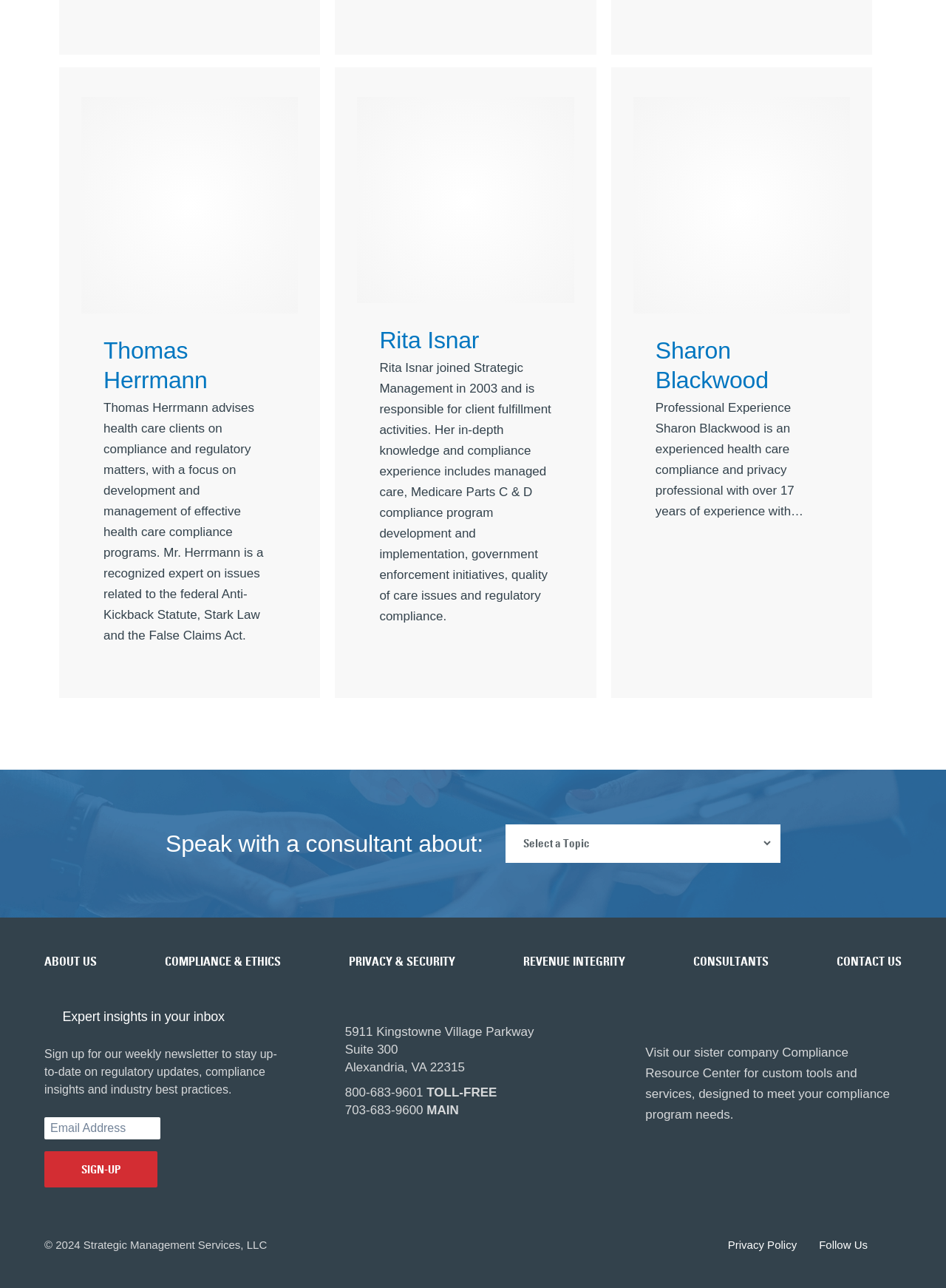Provide the bounding box coordinates of the area you need to click to execute the following instruction: "Visit the 'ABOUT US' page".

[0.047, 0.741, 0.102, 0.752]